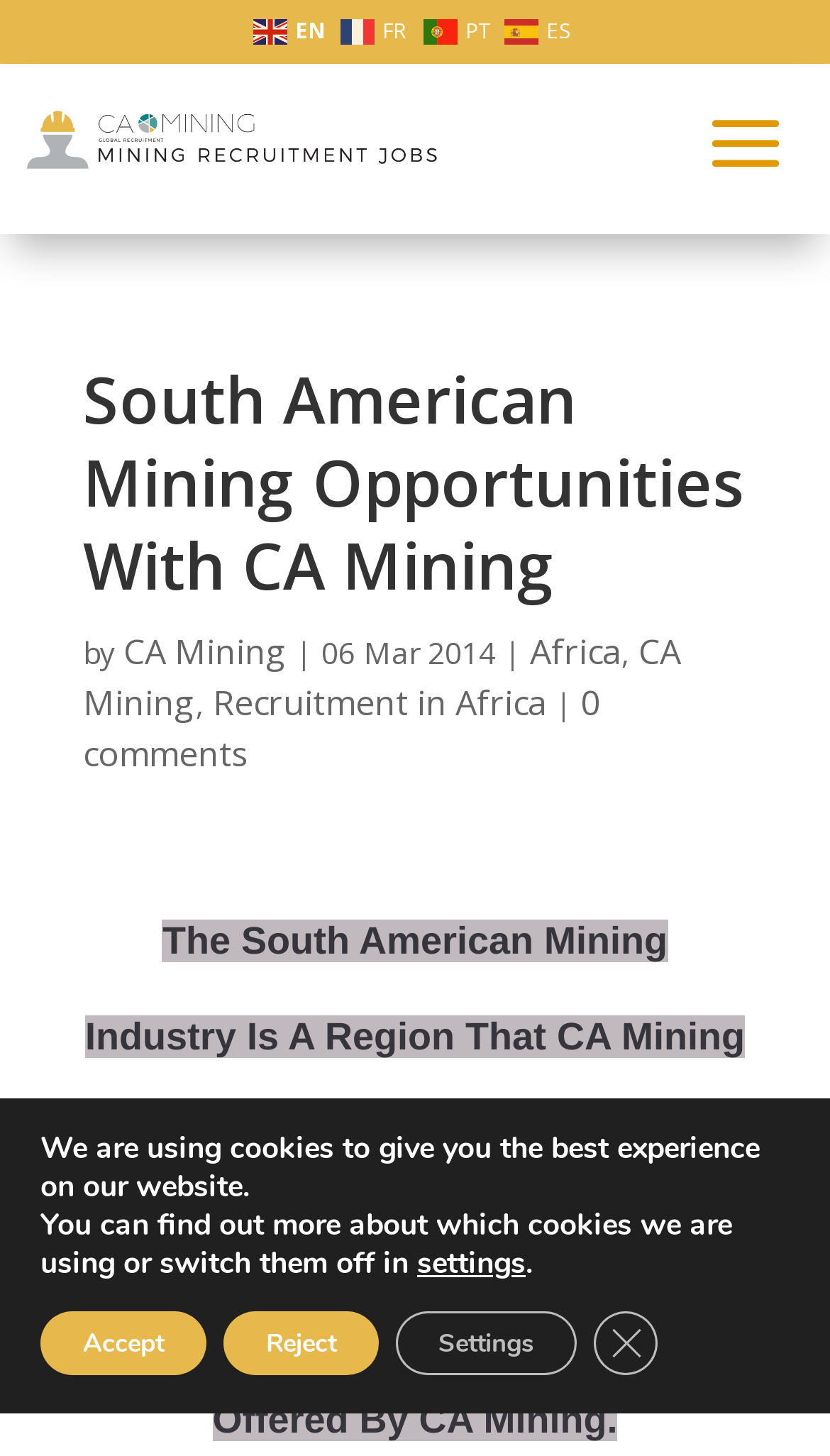What is the date mentioned on the webpage?
Answer the question with detailed information derived from the image.

I found the date by looking at the static text '06 Mar 2014' below the heading 'South American Mining Opportunities With CA Mining'.